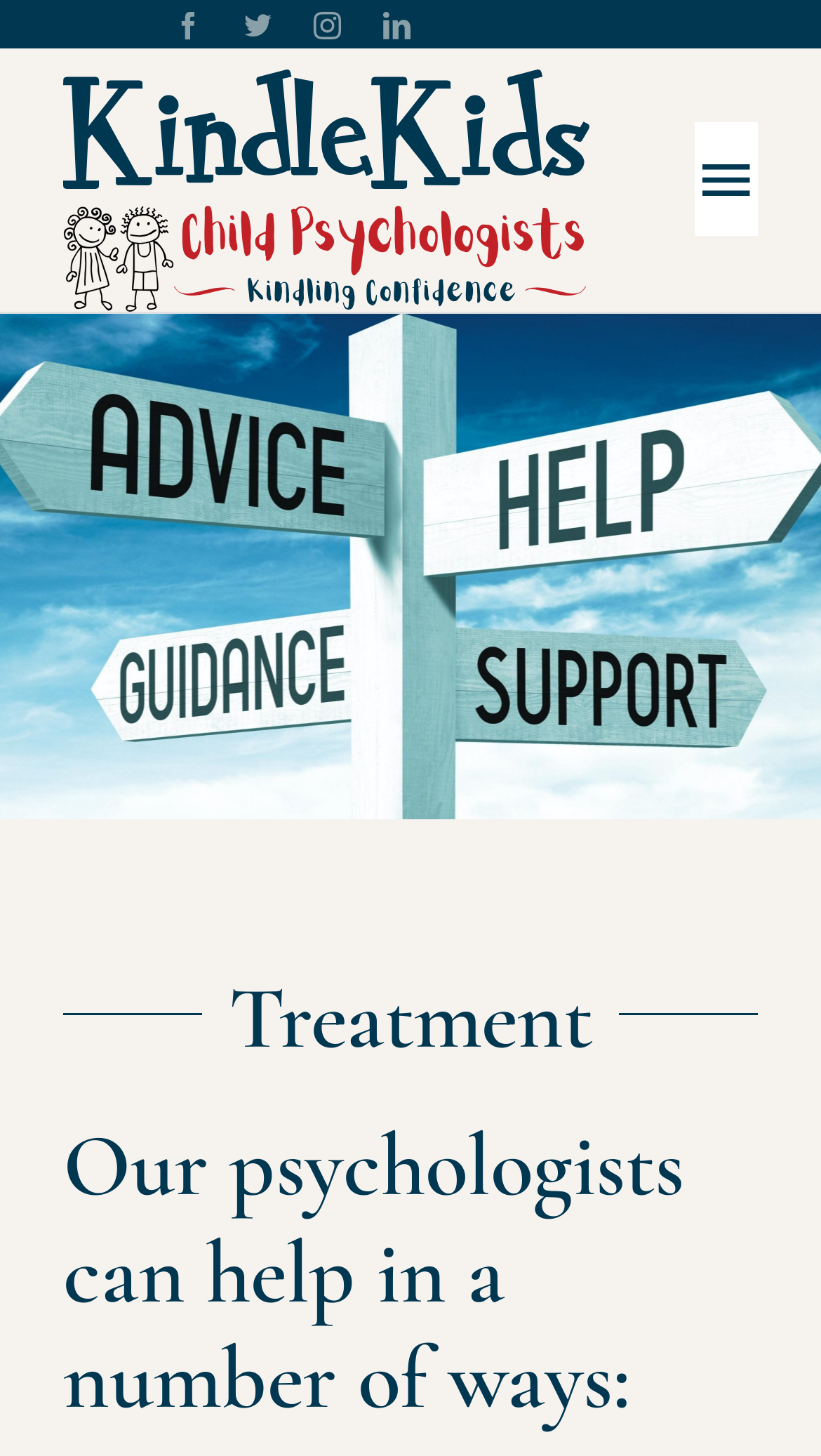Reply to the question with a brief word or phrase: What is the first item in the navigation menu?

Home